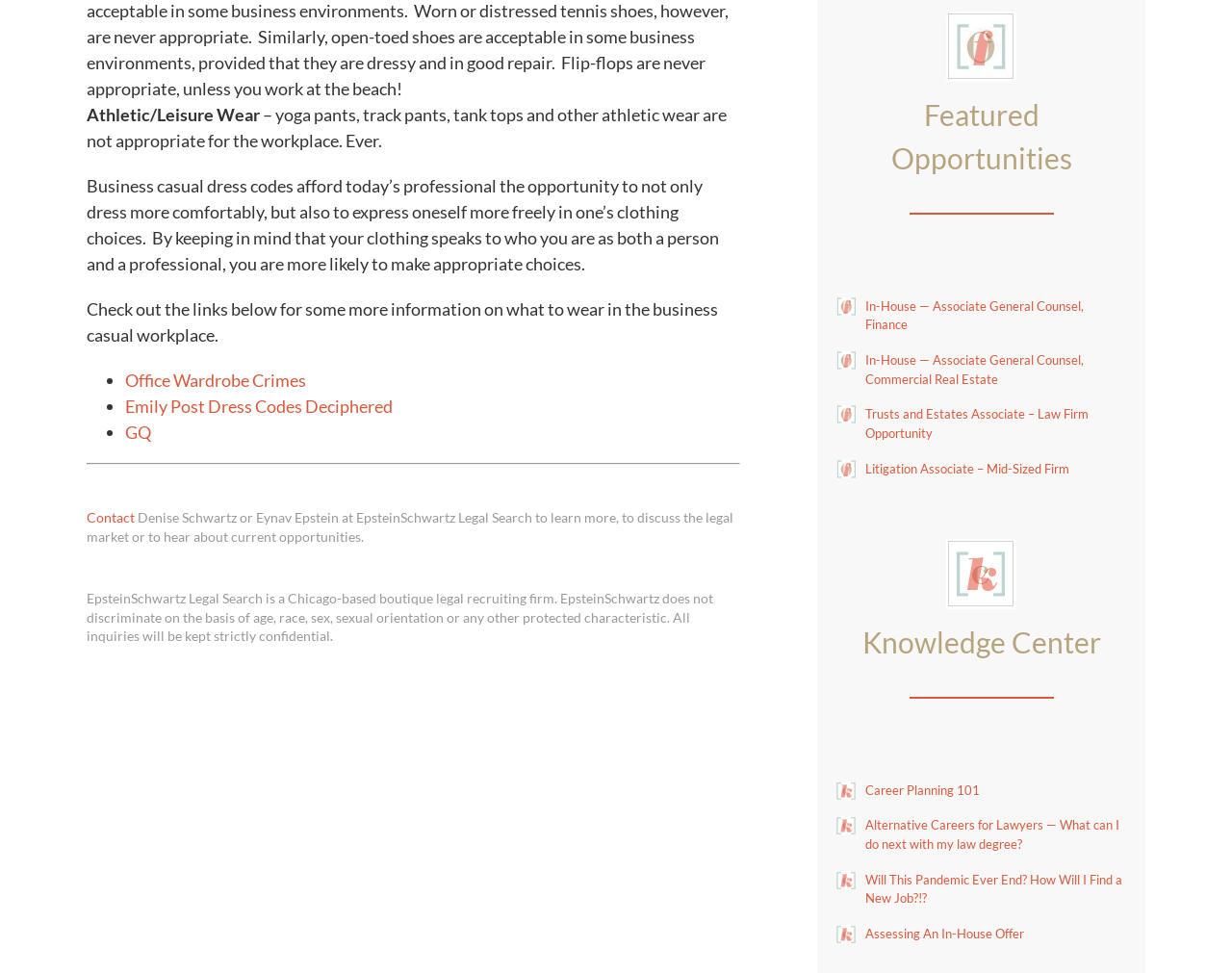Could you please study the image and provide a detailed answer to the question:
What is the purpose of the links below the text 'Check out the links below for some more information on what to wear in the business casual workplace.'?

The links 'Office Wardrobe Crimes', 'Emily Post Dress Codes Deciphered', and 'GQ' are listed below the text, indicating that they provide additional information on business casual dress codes, which is the topic being discussed in the surrounding text.